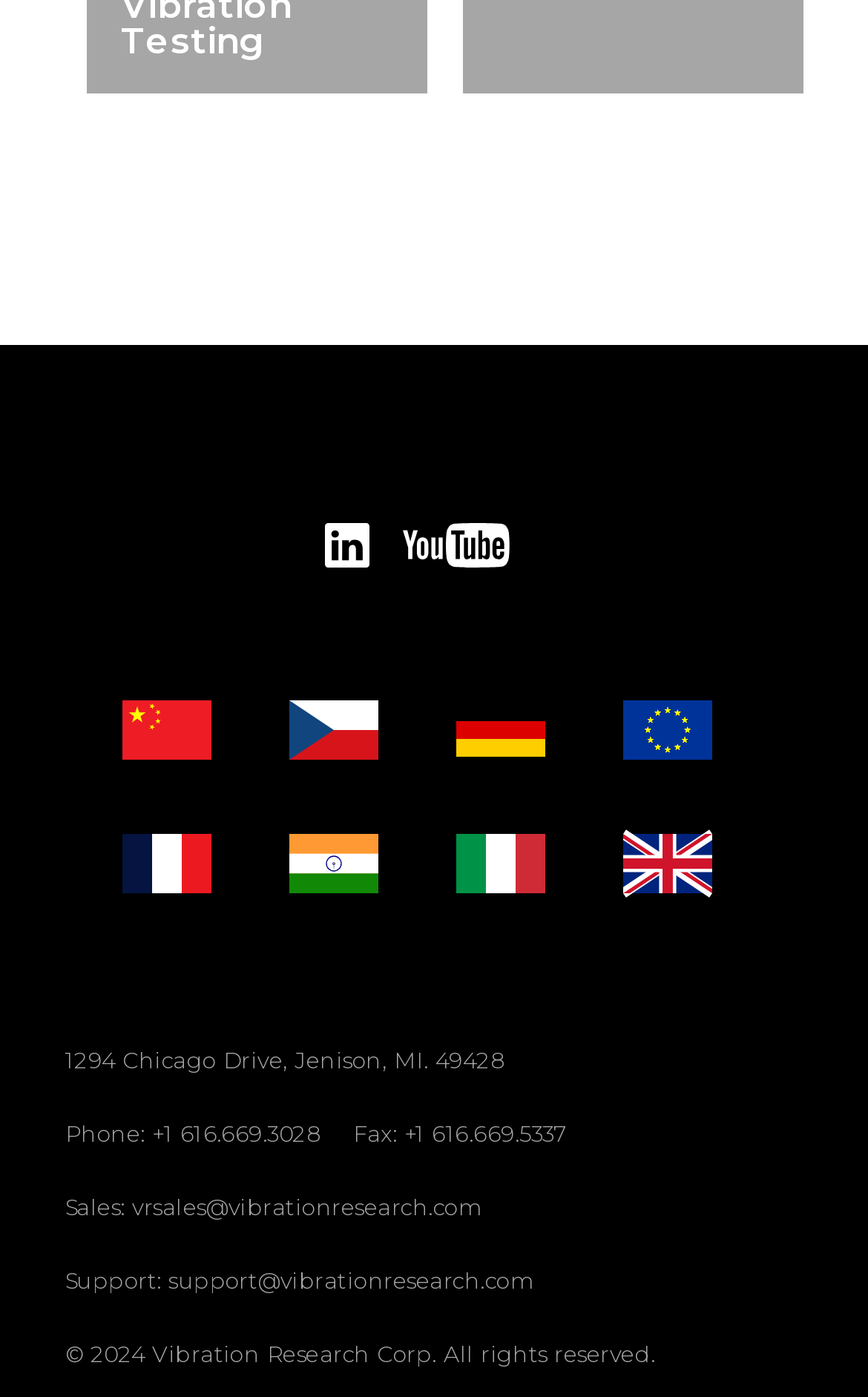Please provide a brief answer to the following inquiry using a single word or phrase:
What is the copyright year mentioned at the bottom of the page?

2024